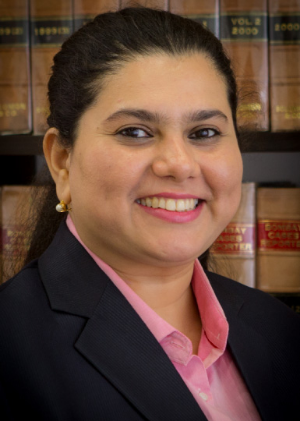Use a single word or phrase to answer the question:
What type of law does Germaine Pereira specialize in?

Media and entertainment law